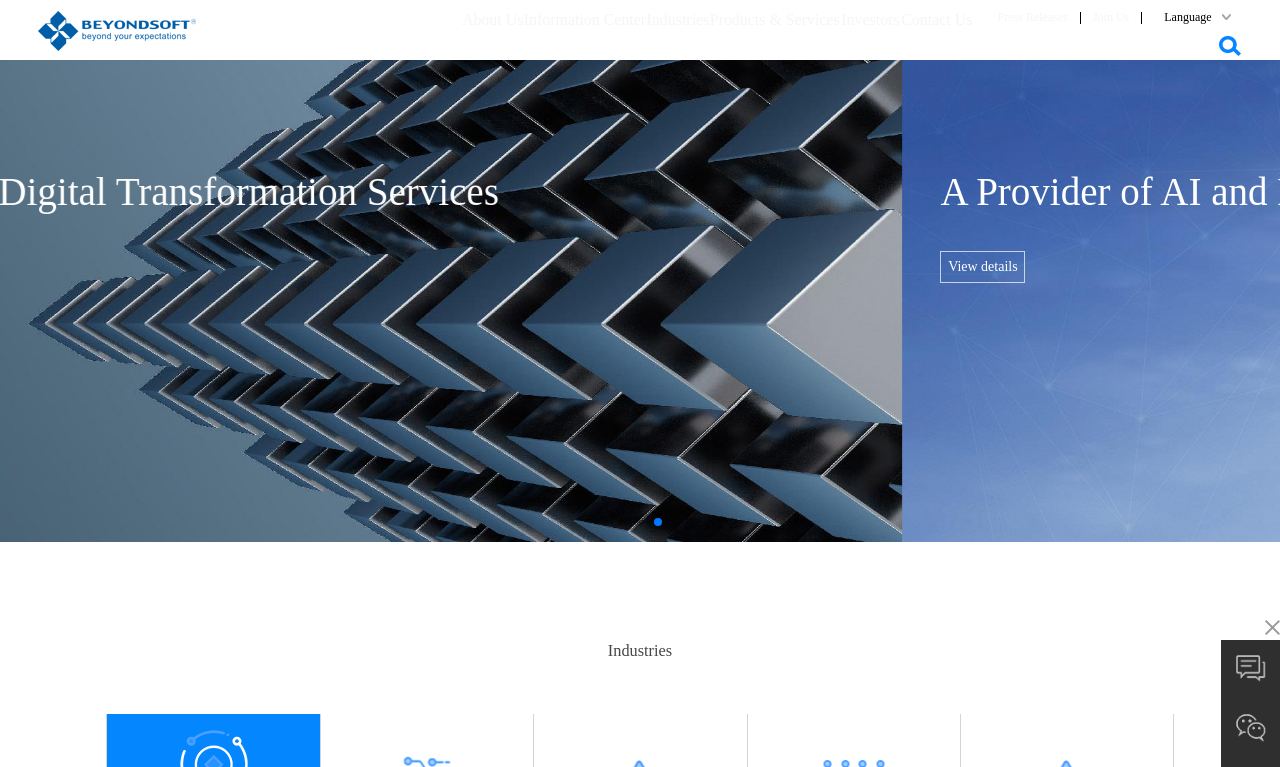Find the bounding box coordinates for the HTML element described in this sentence: "Investors". Provide the coordinates as four float numbers between 0 and 1, in the format [left, top, right, bottom].

[0.616, 0.0, 0.688, 0.078]